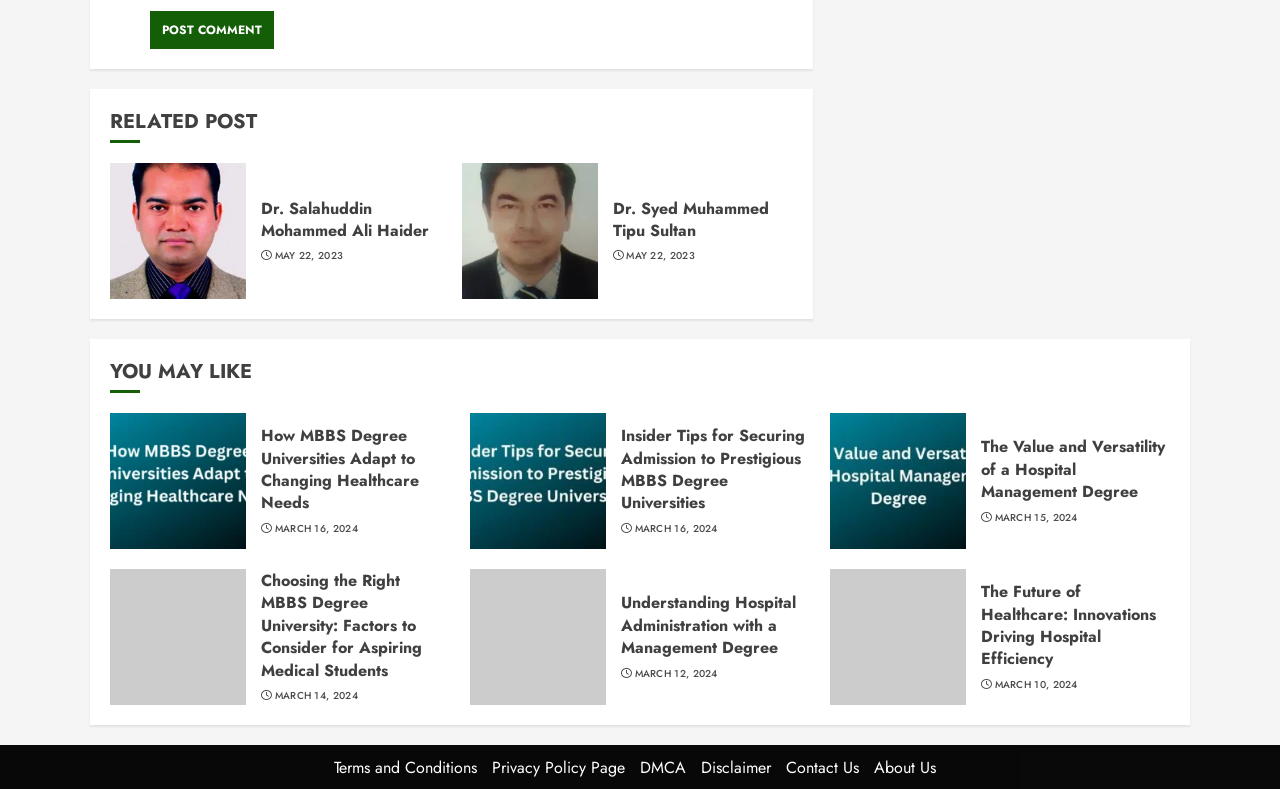Please find the bounding box coordinates of the clickable region needed to complete the following instruction: "Read related post". The bounding box coordinates must consist of four float numbers between 0 and 1, i.e., [left, top, right, bottom].

[0.086, 0.207, 0.192, 0.379]